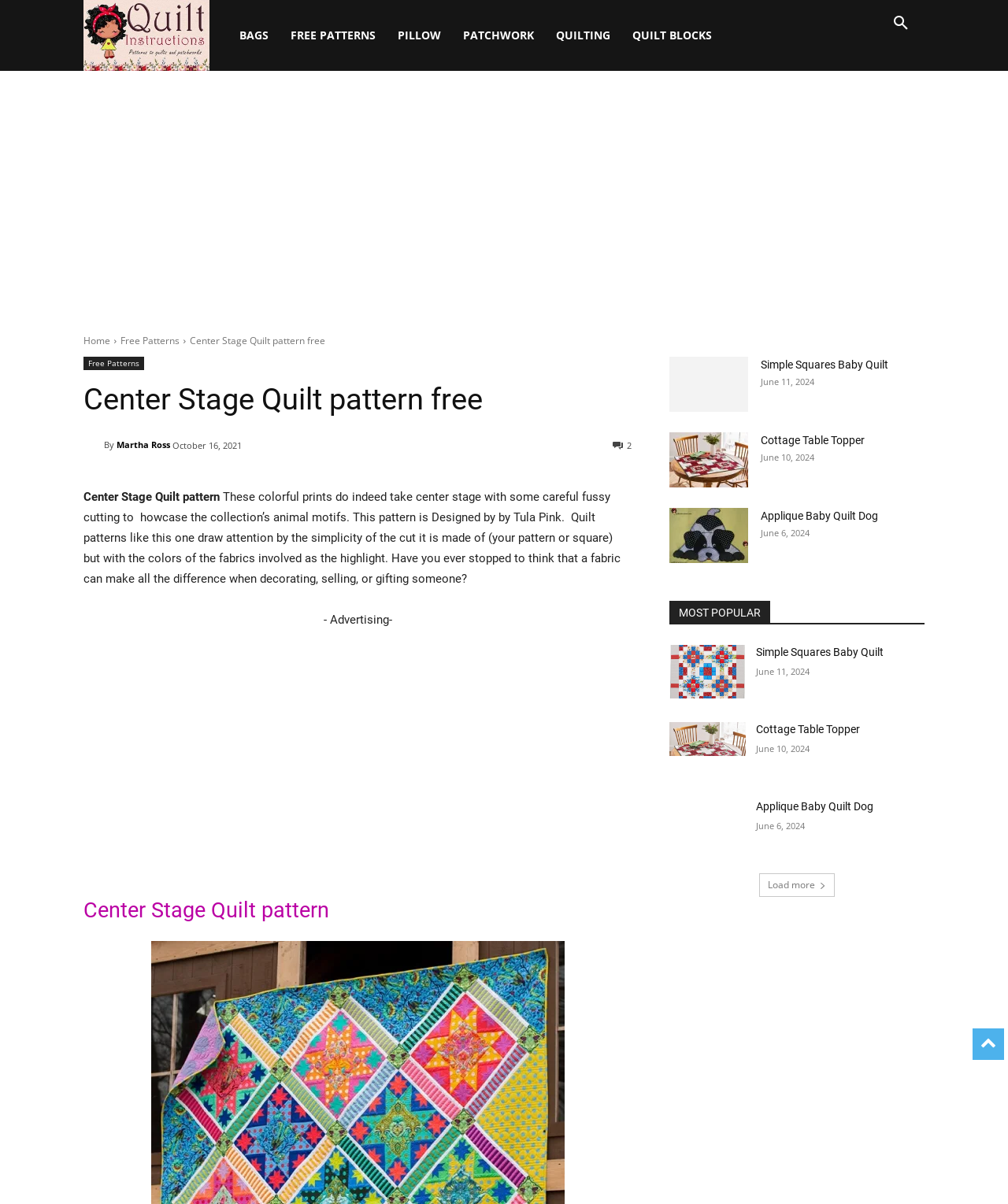Generate the title text from the webpage.

Center Stage Quilt pattern free